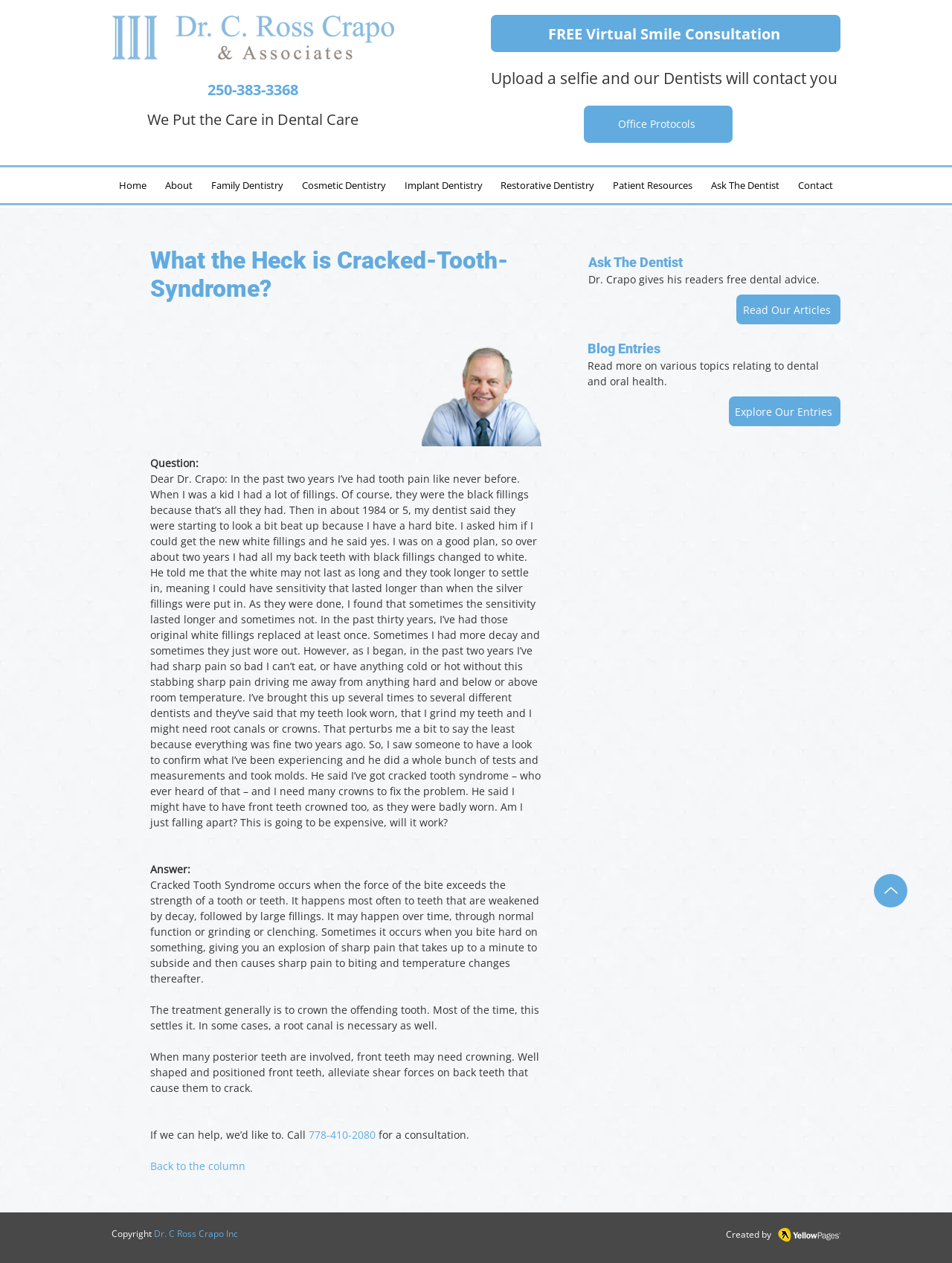Respond concisely with one word or phrase to the following query:
How many links are there in the navigation section?

8